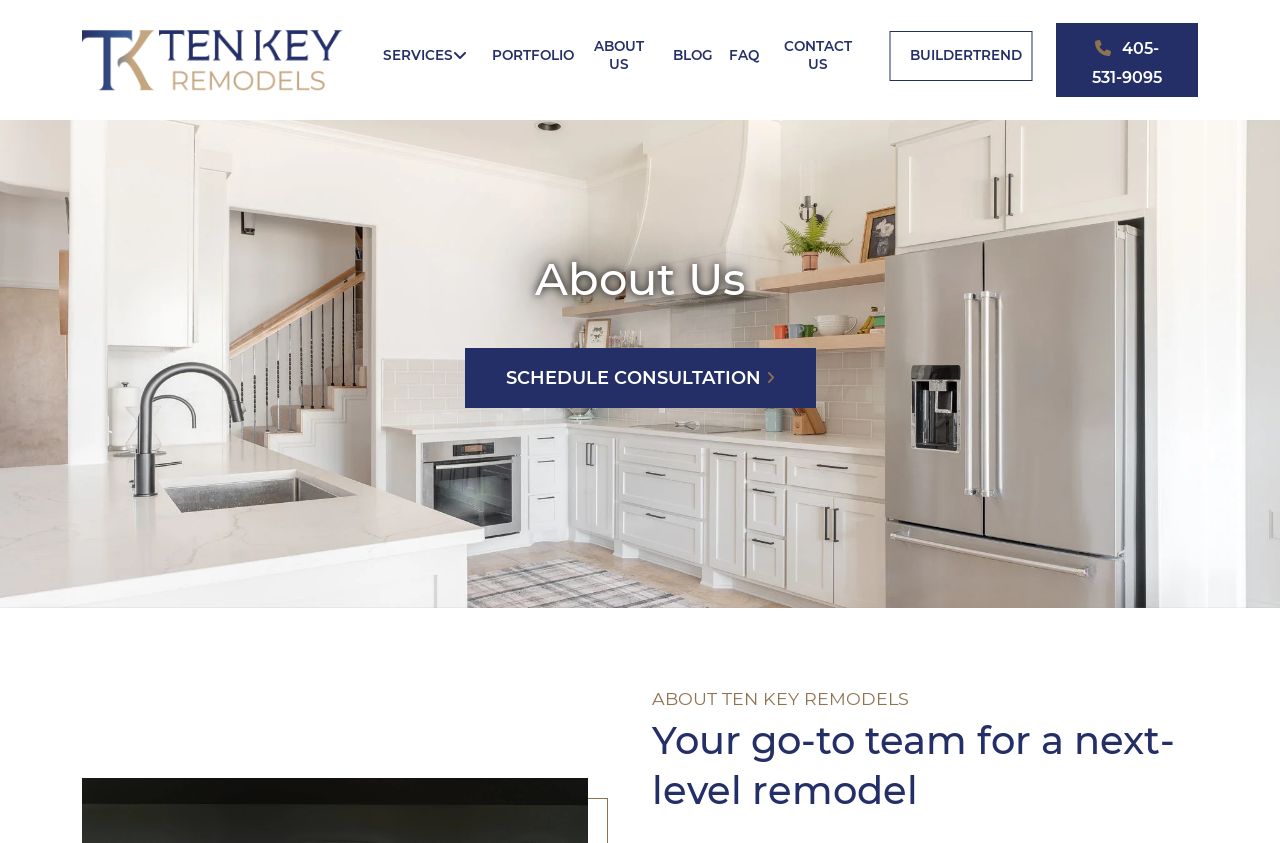Give a detailed overview of the webpage's appearance and contents.

This webpage is about Ten Key Remodels, a home remodeling contractor in Oklahoma City. At the top left, there is a logo image of Ten Key Remodels. Below the logo, there are seven navigation links: SERVICES, KITCHENS, BATHROOMS, ADDITIONS + ATTIC CONVERSIONS, COMMERCIAL, CABINETRY, and DESIGN SERVICES, arranged vertically. 

To the right of these links, there are five more navigation links: PORTFOLIO, ABOUT US, BLOG, FAQ, and CONTACT US, also arranged vertically. Further to the right, there is a link to BUILDERTREND and a phone number link with an icon. 

Below these navigation links, there is a large background image of Ten Key Design Build of Edmond, spanning the entire width of the page. On top of this image, there is a heading "About Us" at the top left. 

Below the "About Us" heading, there is a call-to-action link "SCHEDULE CONSULTATION" with an icon. Underneath this link, there is a heading "Your go-to team for a next-level remodel" at the bottom of the page. Finally, at the very bottom, there is a static text "ABOUT TEN KEY REMODELS".